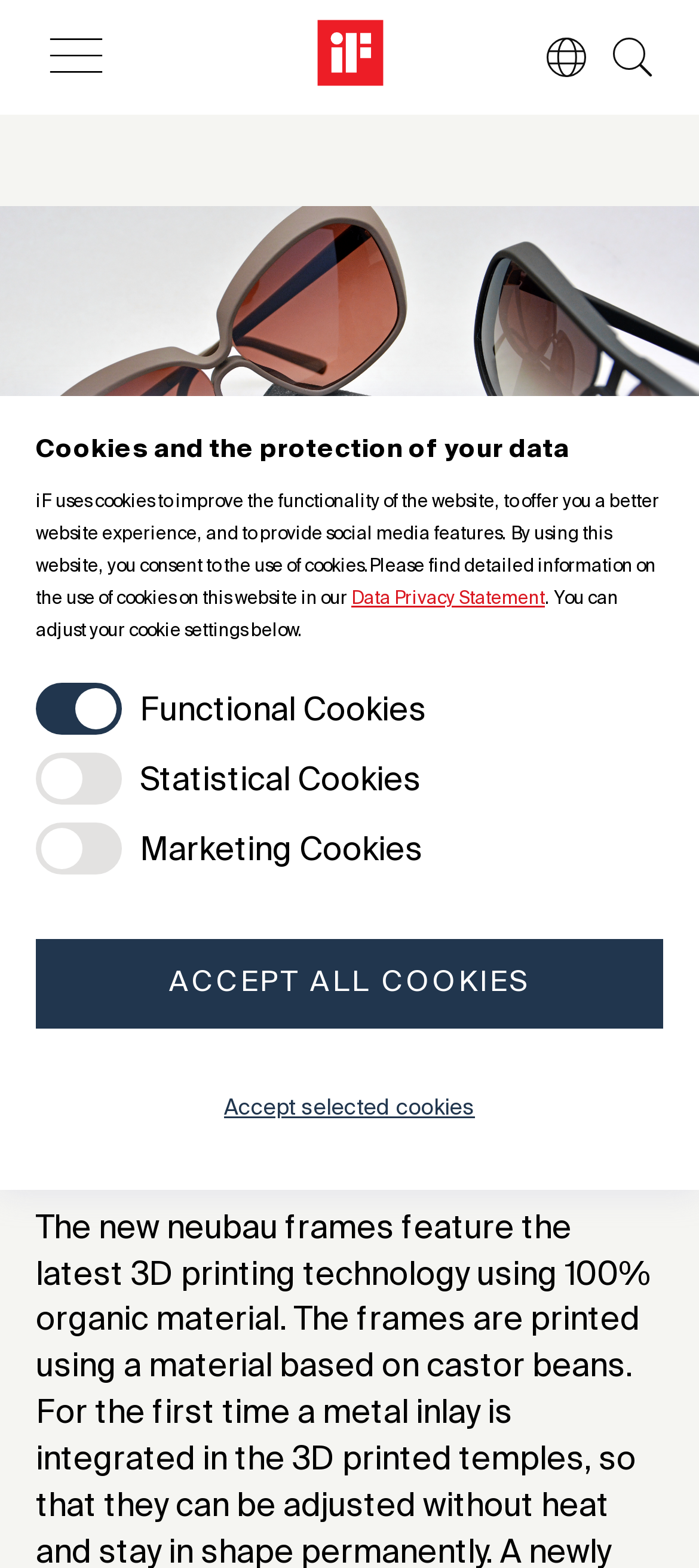Identify the primary heading of the webpage and provide its text.

neubau “CÔTE DU SOLEIL”